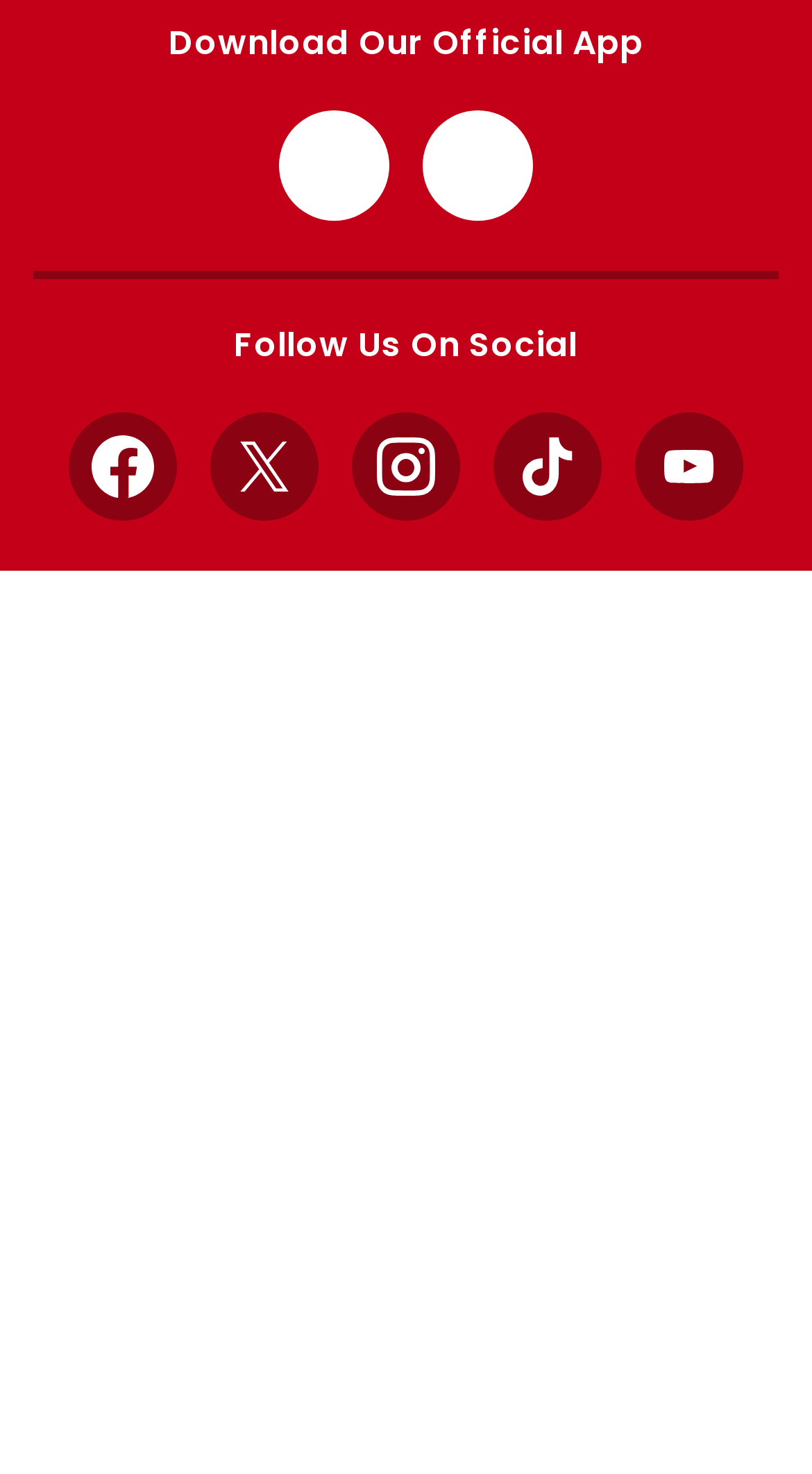What is the second app store badge?
Answer the question with just one word or phrase using the image.

Apple app store badge